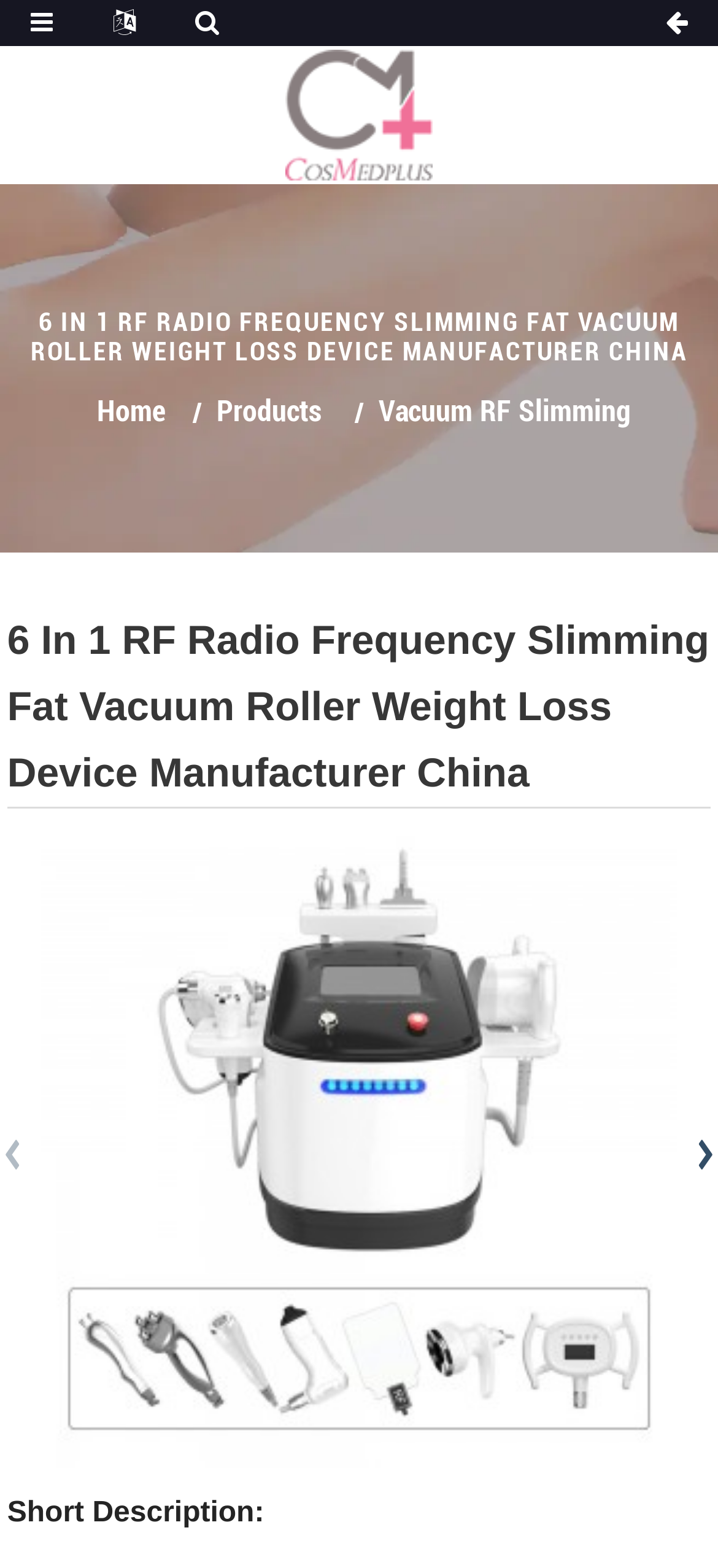Given the element description, predict the bounding box coordinates in the format (top-left x, top-left y, bottom-right x, bottom-right y), using floating point numbers between 0 and 1: Vacuum RF Slimming

[0.527, 0.251, 0.878, 0.273]